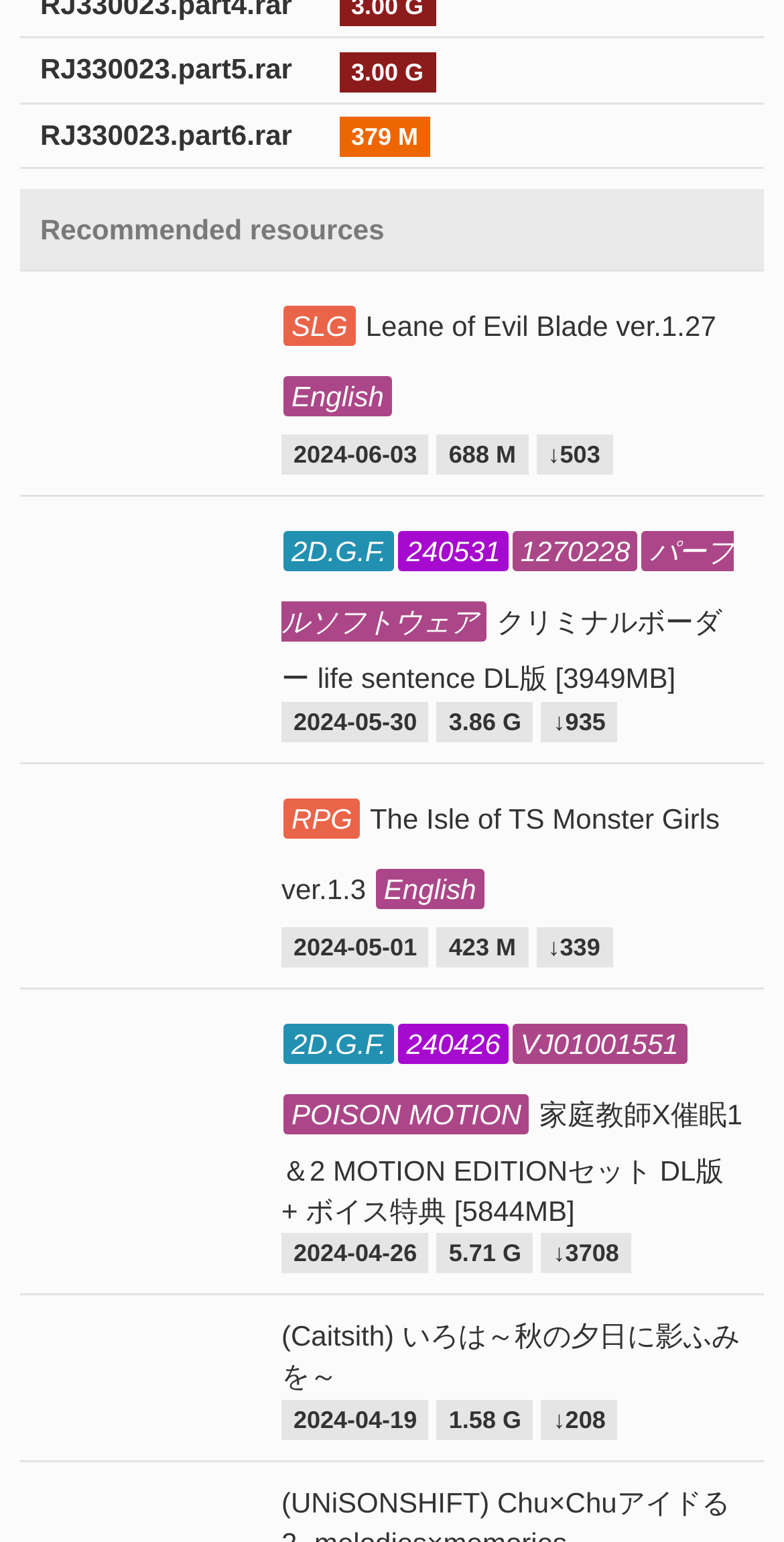Please find and report the bounding box coordinates of the element to click in order to perform the following action: "Go to Configuration". The coordinates should be expressed as four float numbers between 0 and 1, in the format [left, top, right, bottom].

None